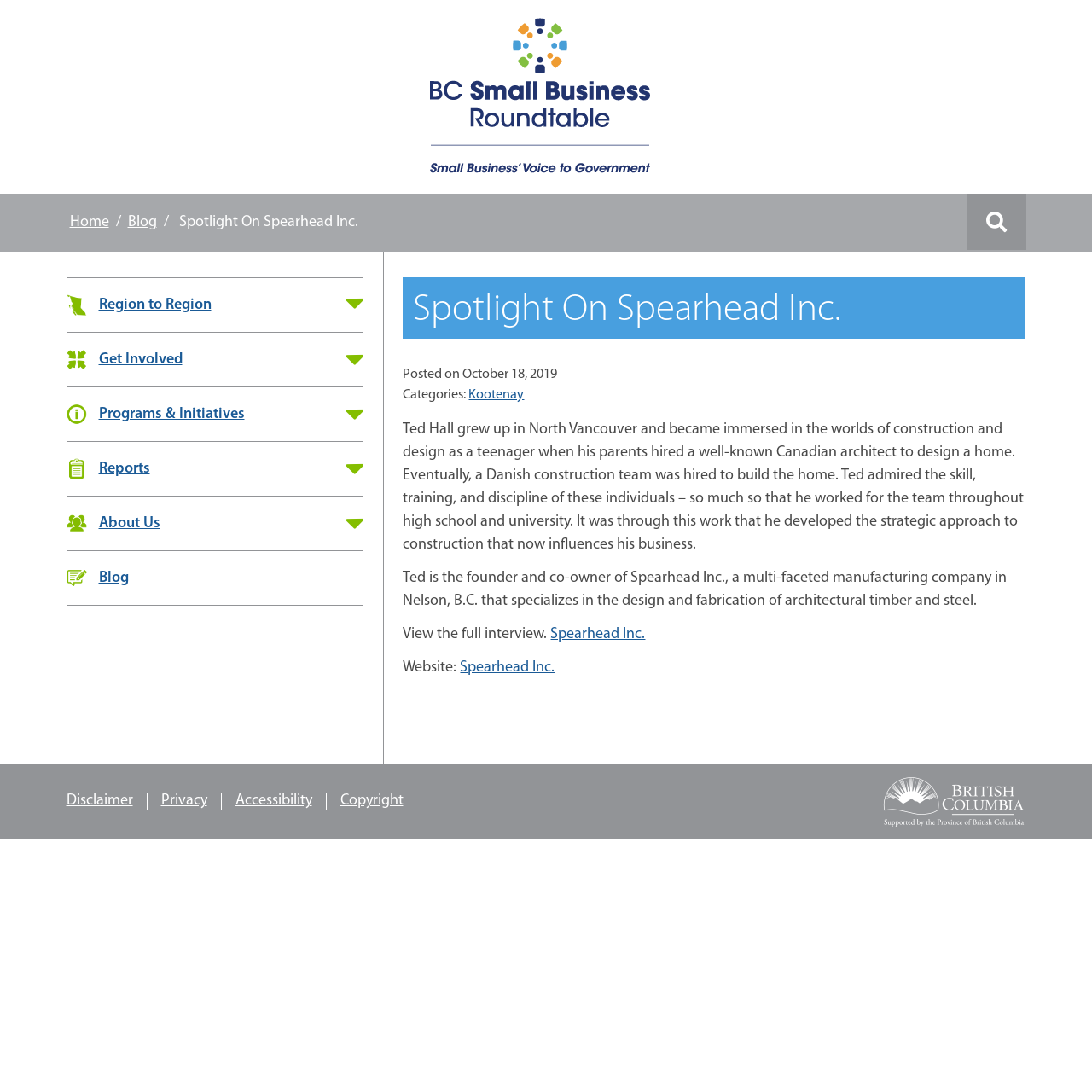What is the date of the blog post?
Look at the image and respond with a one-word or short-phrase answer.

October 18, 2019